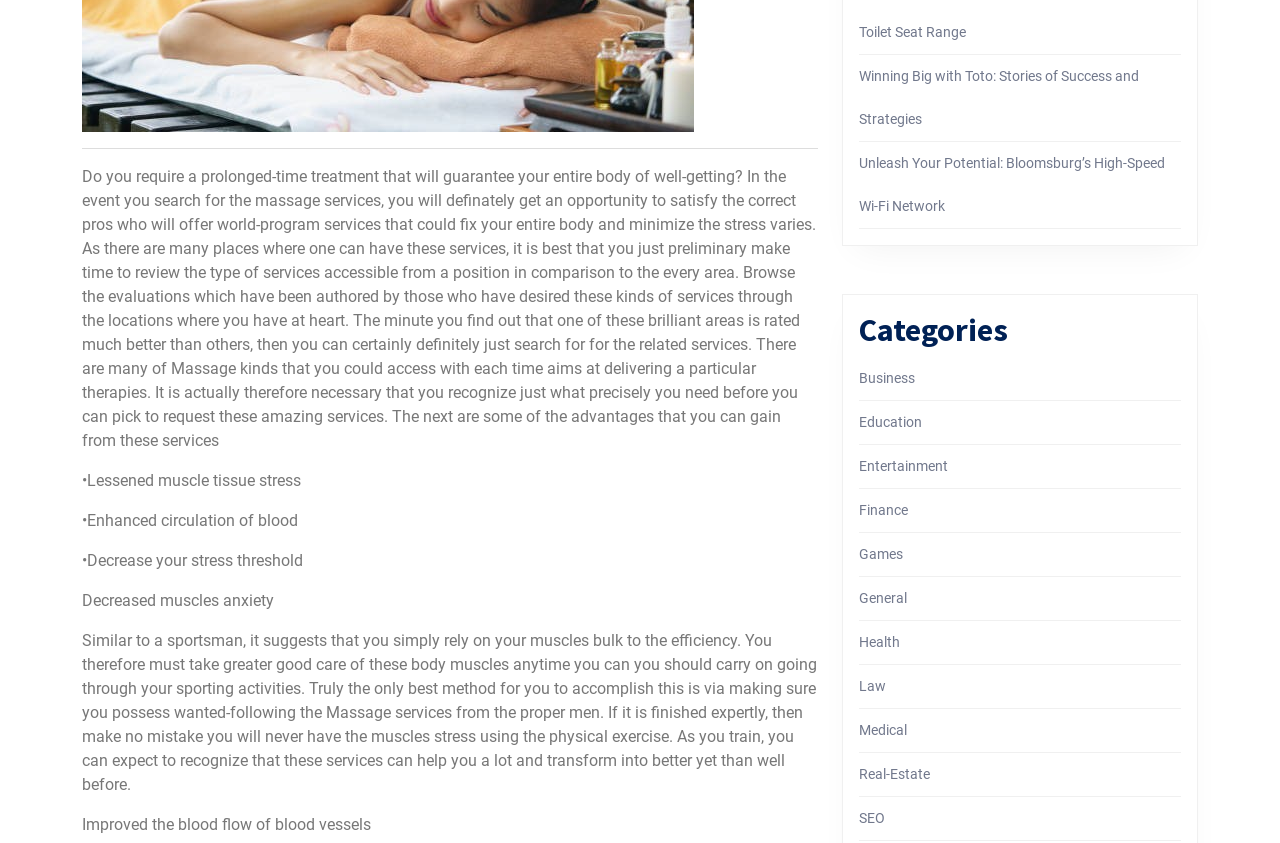Please determine the bounding box coordinates for the UI element described as: "parent_node: Share this page".

None